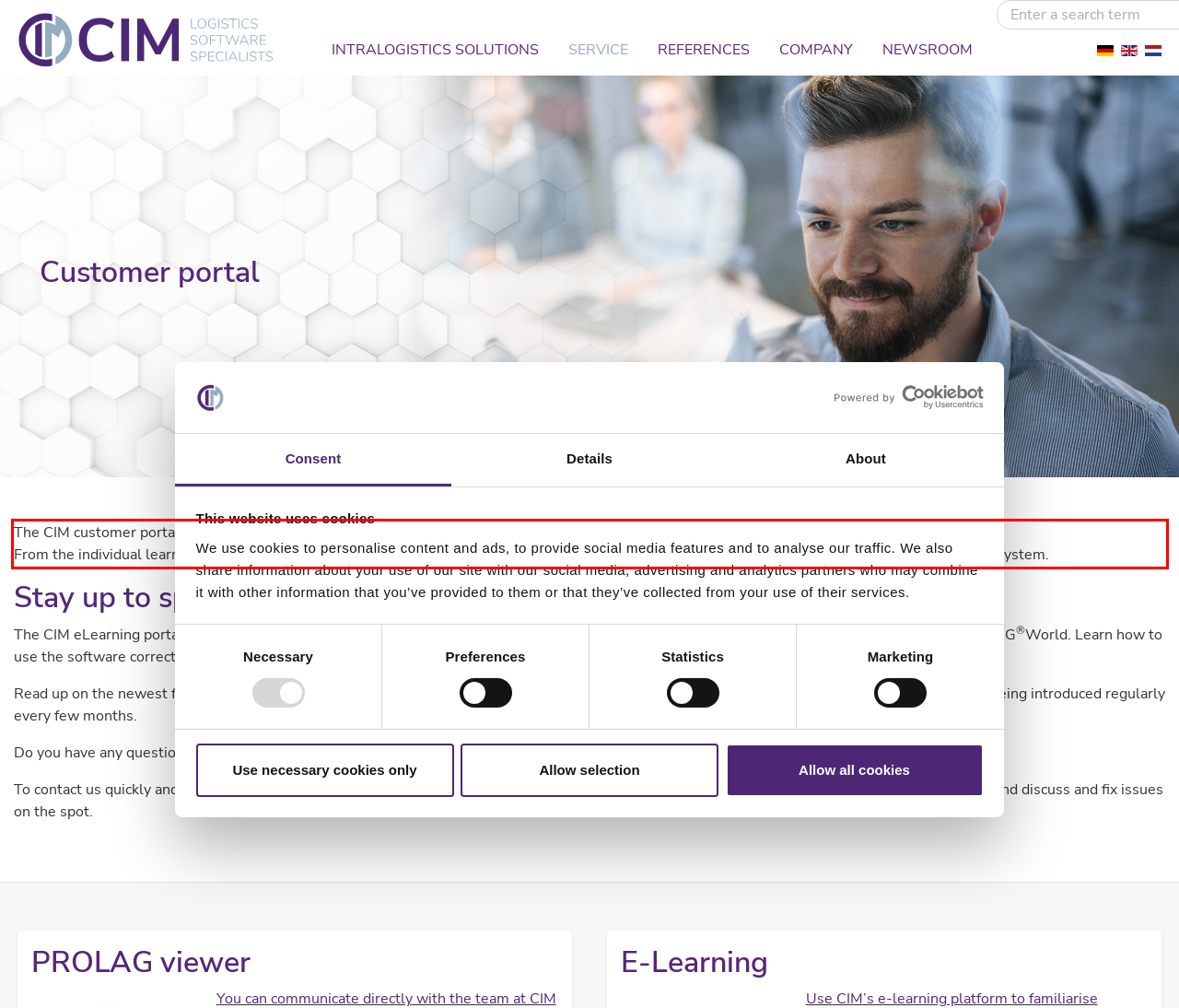Perform OCR on the text inside the red-bordered box in the provided screenshot and output the content.

The CIM customer portal provides all the tools and support you need for your PROLAG®World solution. From the individual learning platform to the practical tips in our FAQs – you’ll find everything you need to know about your warehouse management system.